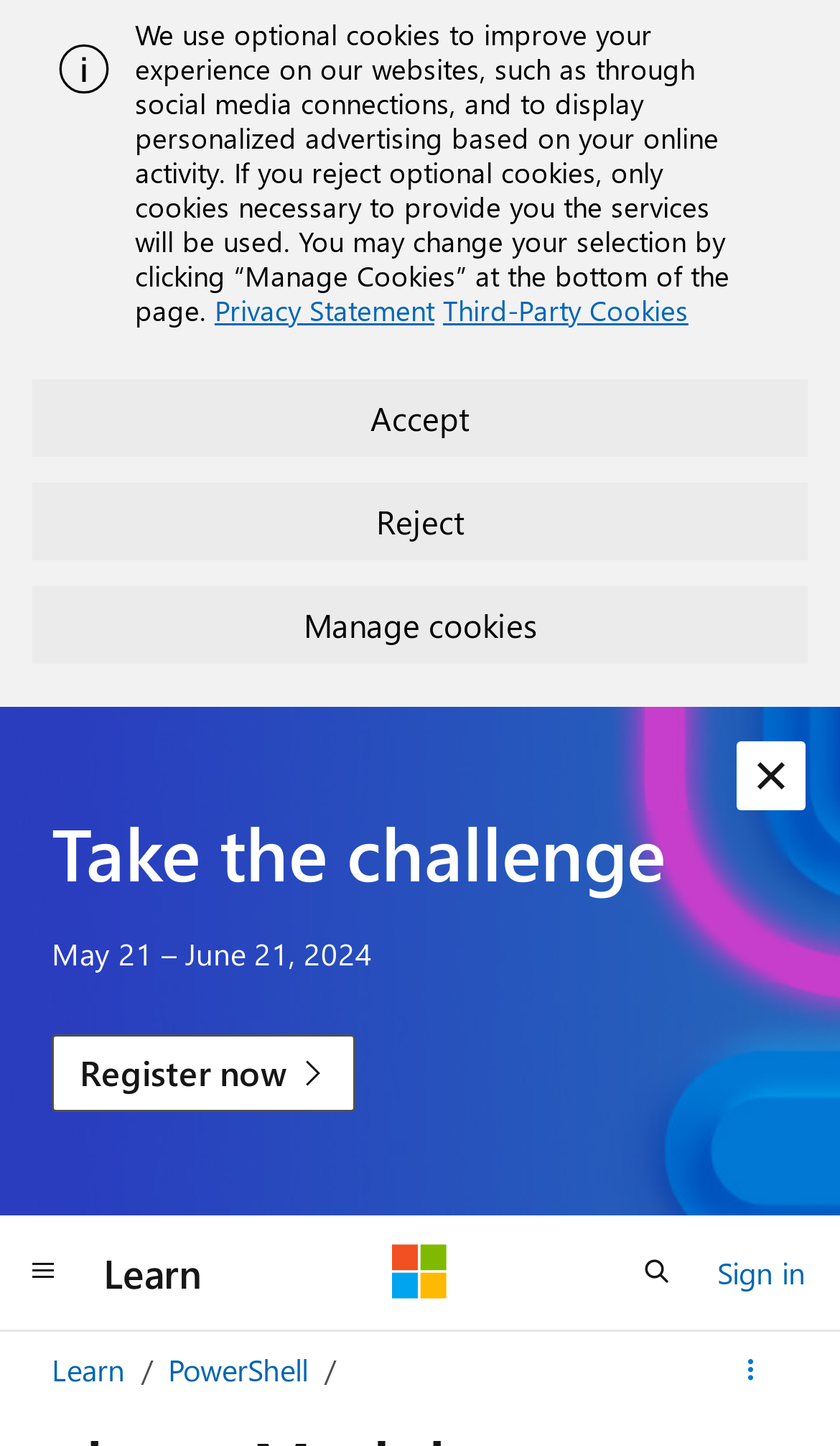Give a one-word or short phrase answer to this question: 
What is the 'Open search' button used for?

To open search